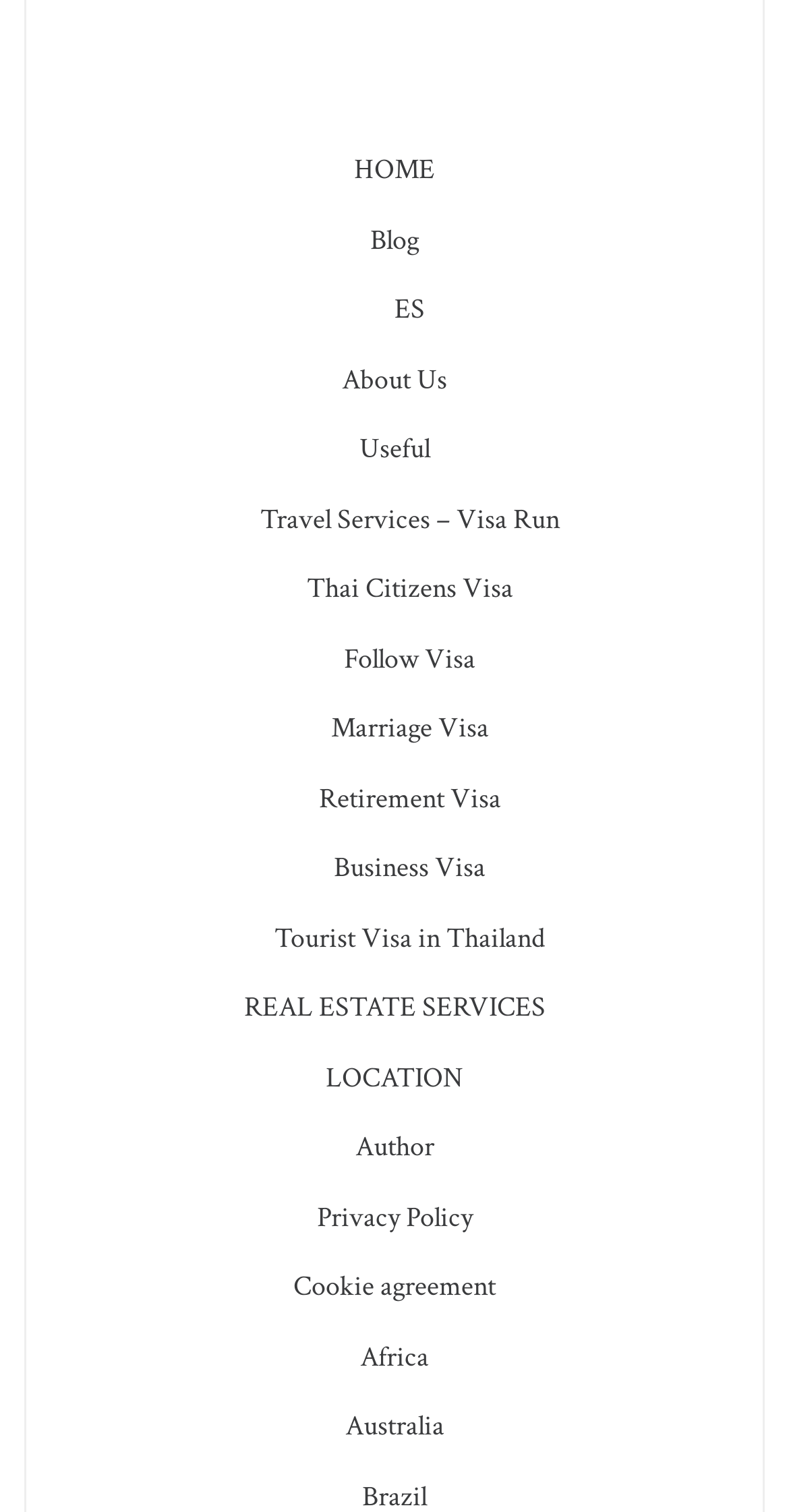Please indicate the bounding box coordinates for the clickable area to complete the following task: "learn about thai citizens visa". The coordinates should be specified as four float numbers between 0 and 1, i.e., [left, top, right, bottom].

[0.388, 0.378, 0.65, 0.402]